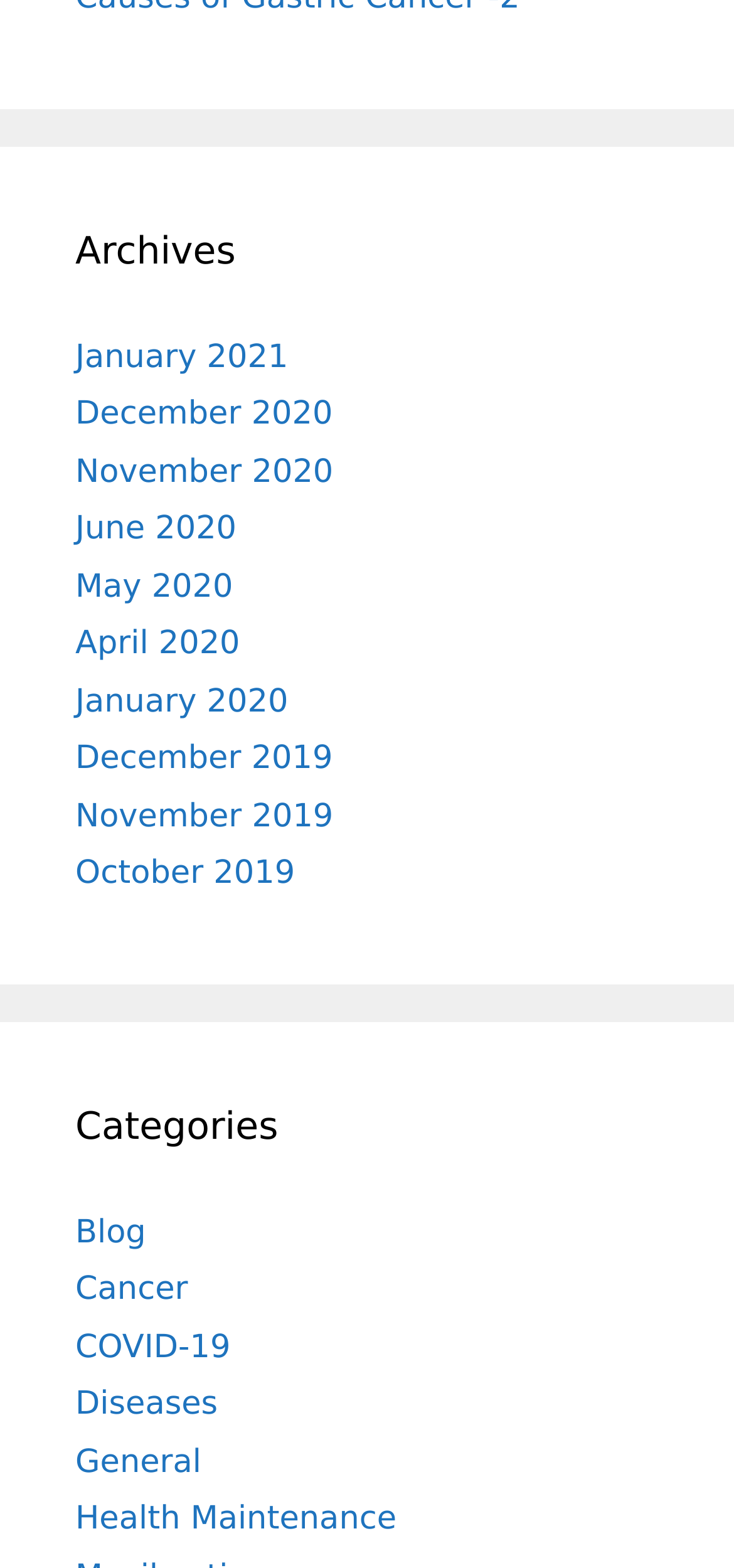Find the bounding box coordinates for the HTML element specified by: "COVID-19".

[0.103, 0.847, 0.314, 0.871]